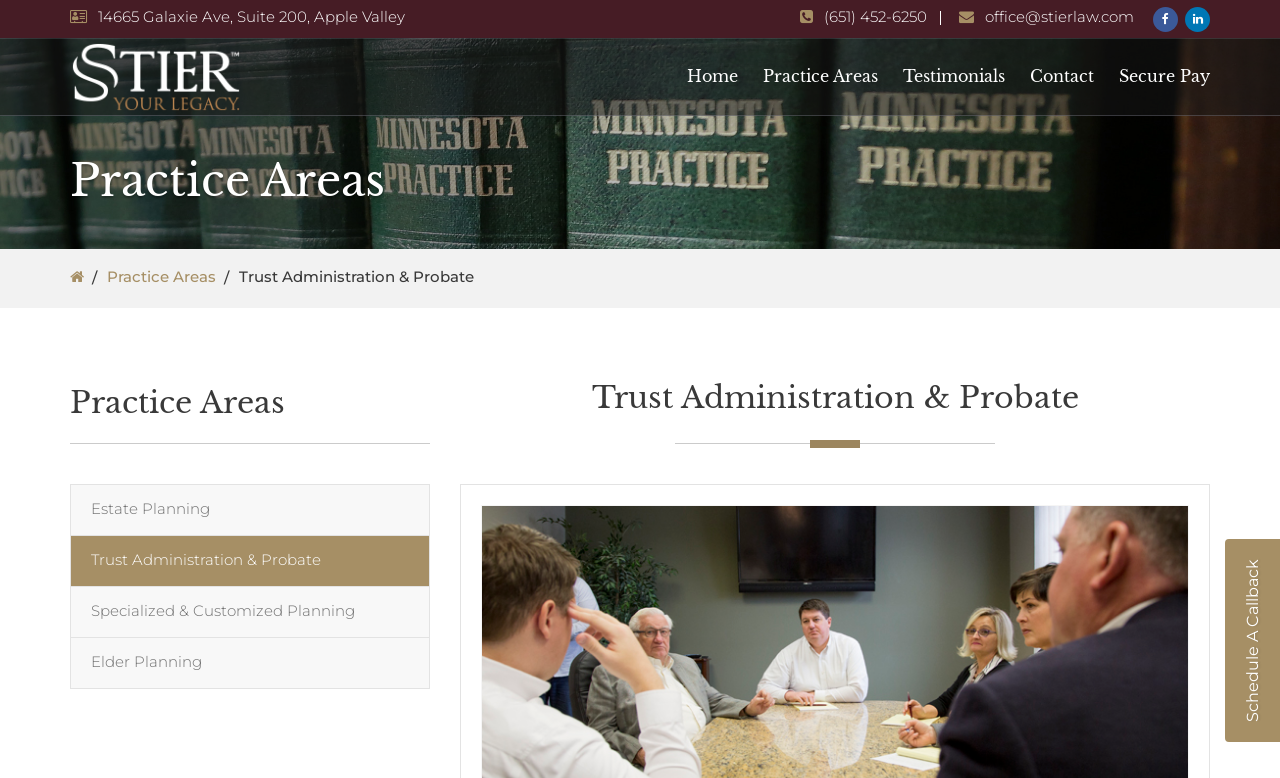Extract the bounding box coordinates of the UI element described by: "Contact". The coordinates should include four float numbers ranging from 0 to 1, e.g., [left, top, right, bottom].

[0.805, 0.05, 0.855, 0.147]